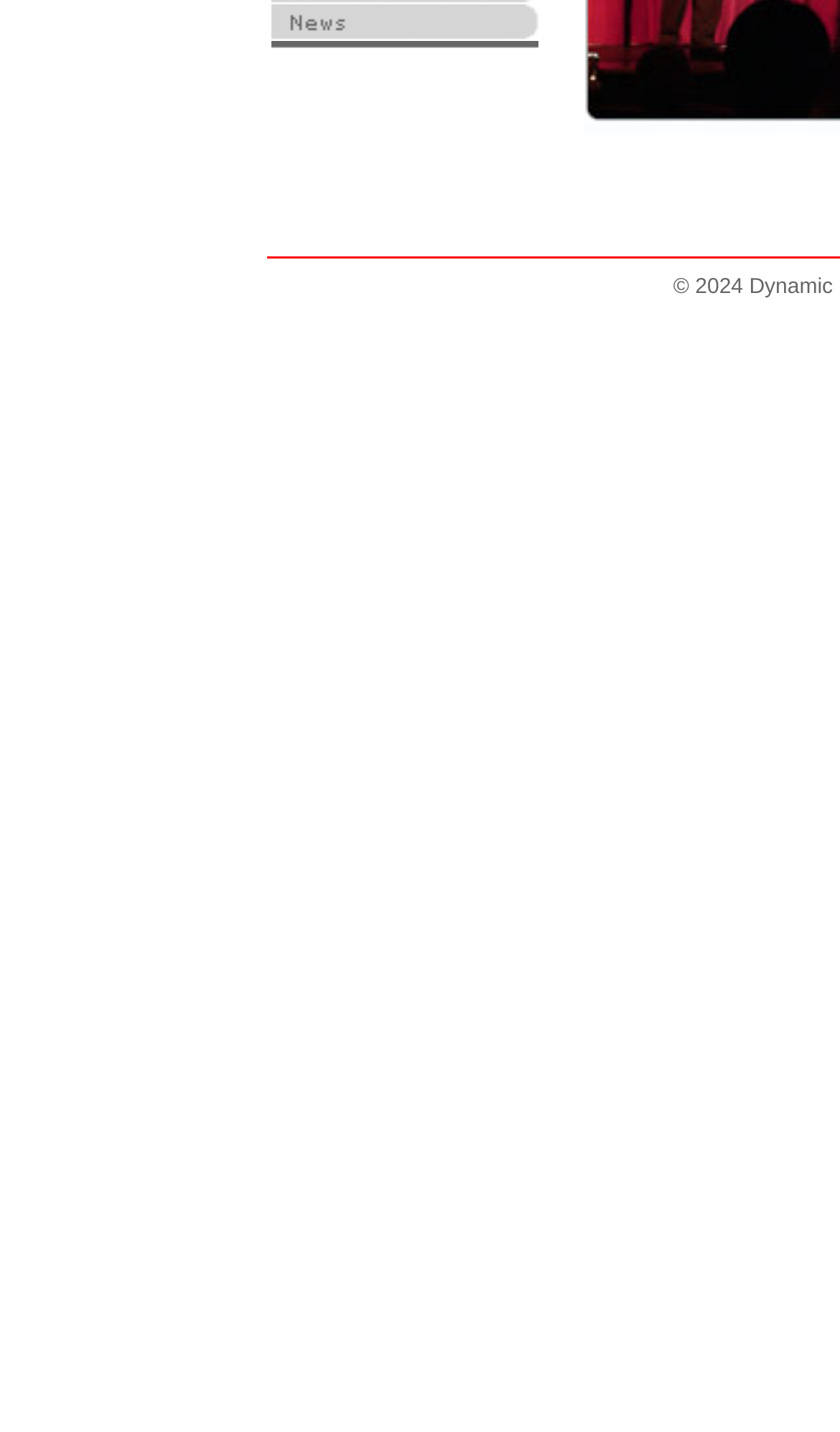Find the bounding box of the UI element described as follows: "Industry News".

None